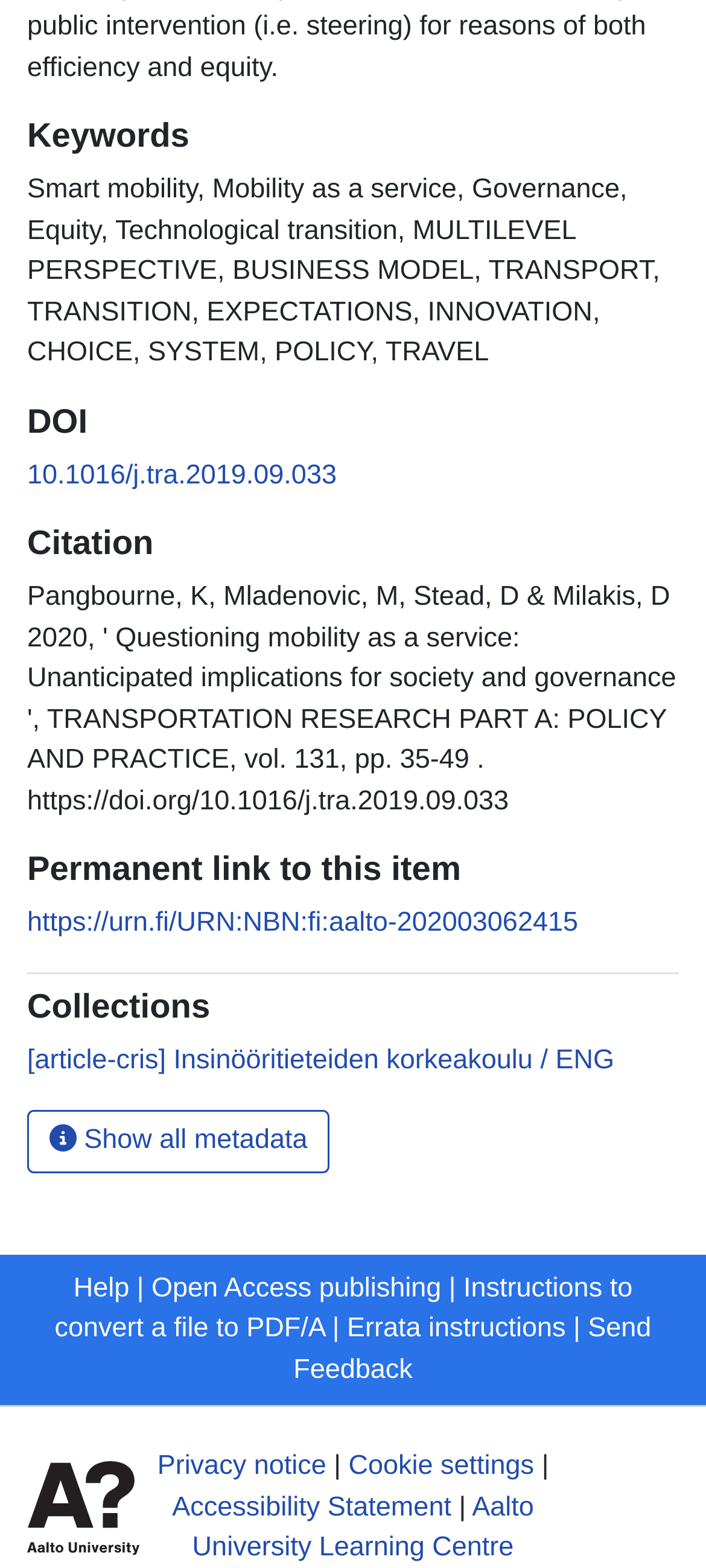Locate the bounding box coordinates of the area to click to fulfill this instruction: "Get help". The bounding box should be presented as four float numbers between 0 and 1, in the order [left, top, right, bottom].

[0.104, 0.812, 0.183, 0.831]